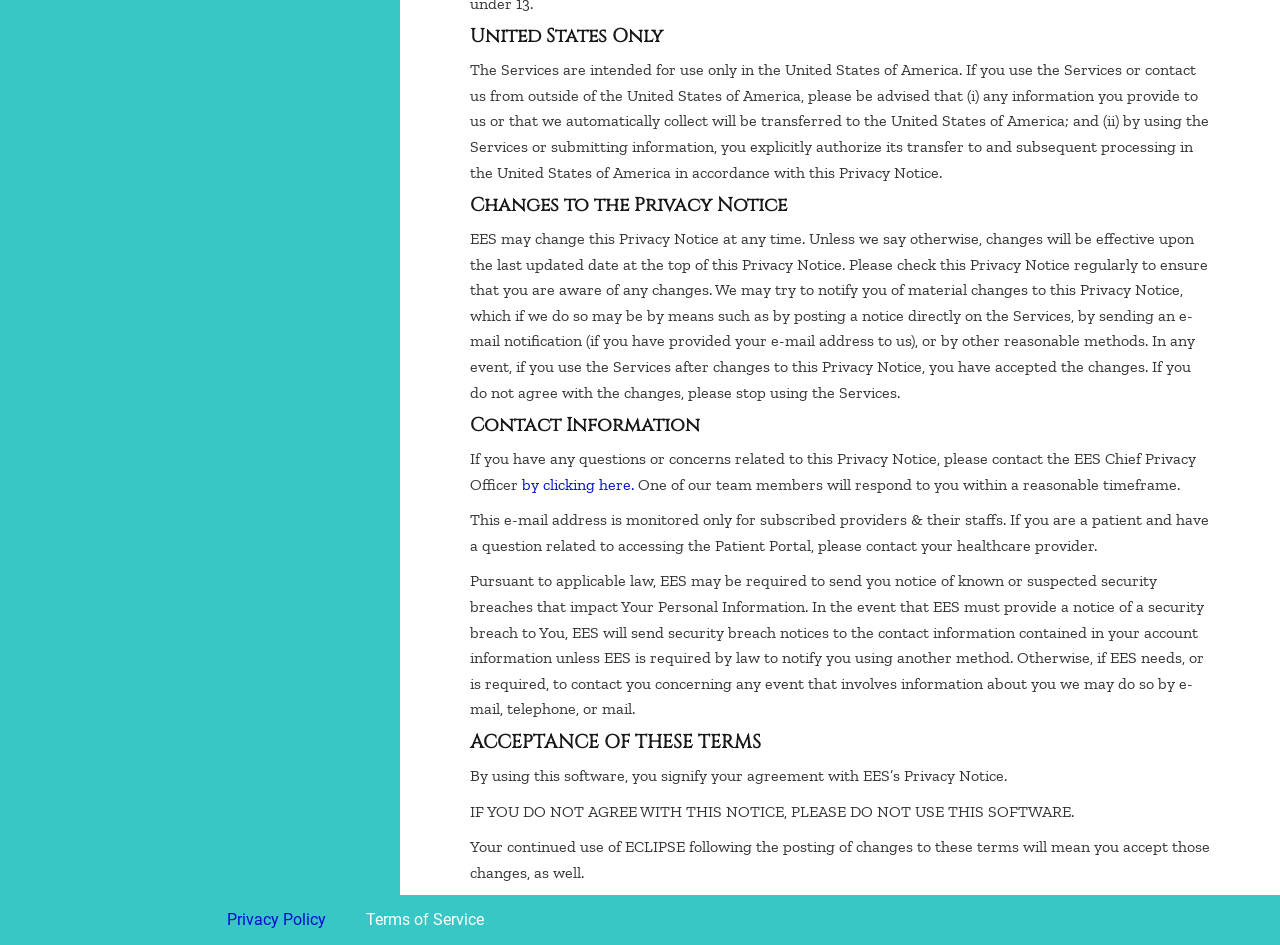Respond to the question with just a single word or phrase: 
What is the intended use region for the Services?

United States of America